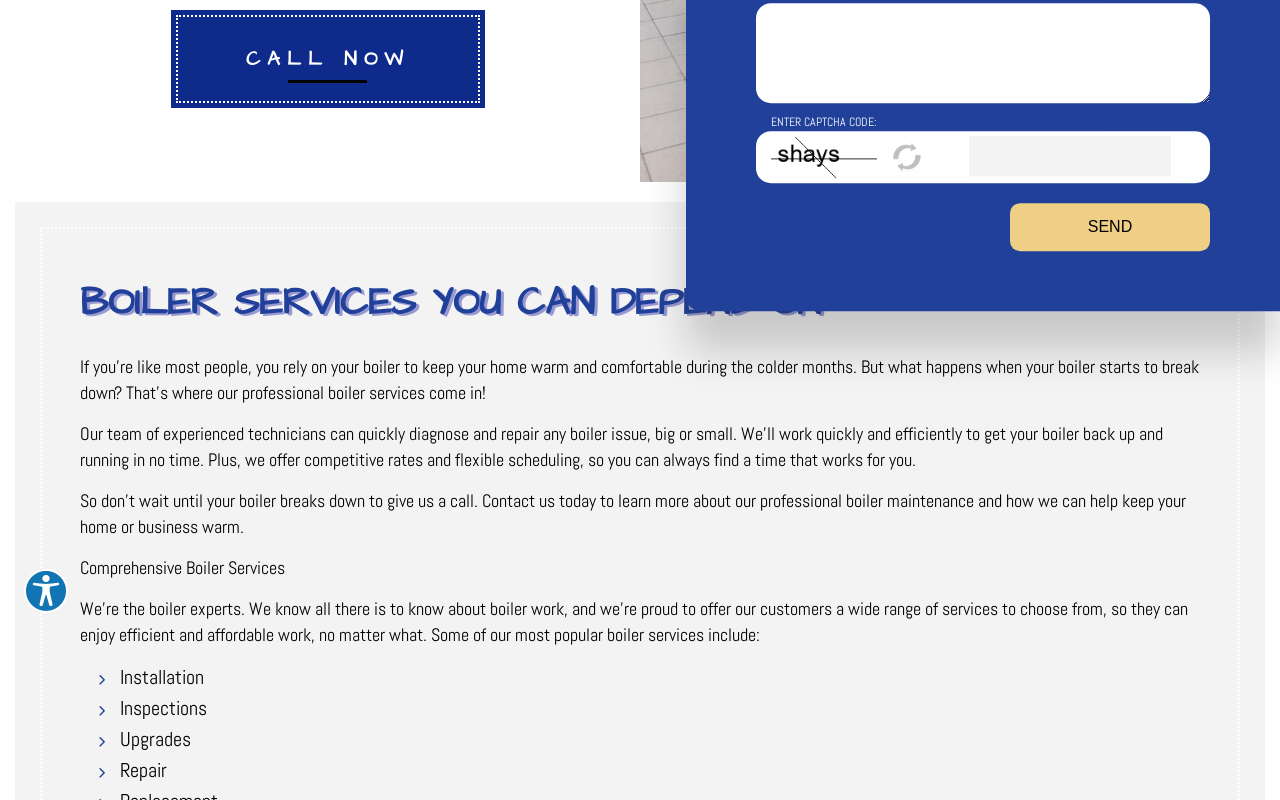Locate and provide the bounding box coordinates for the HTML element that matches this description: "SEND".

[0.789, 0.254, 0.945, 0.314]